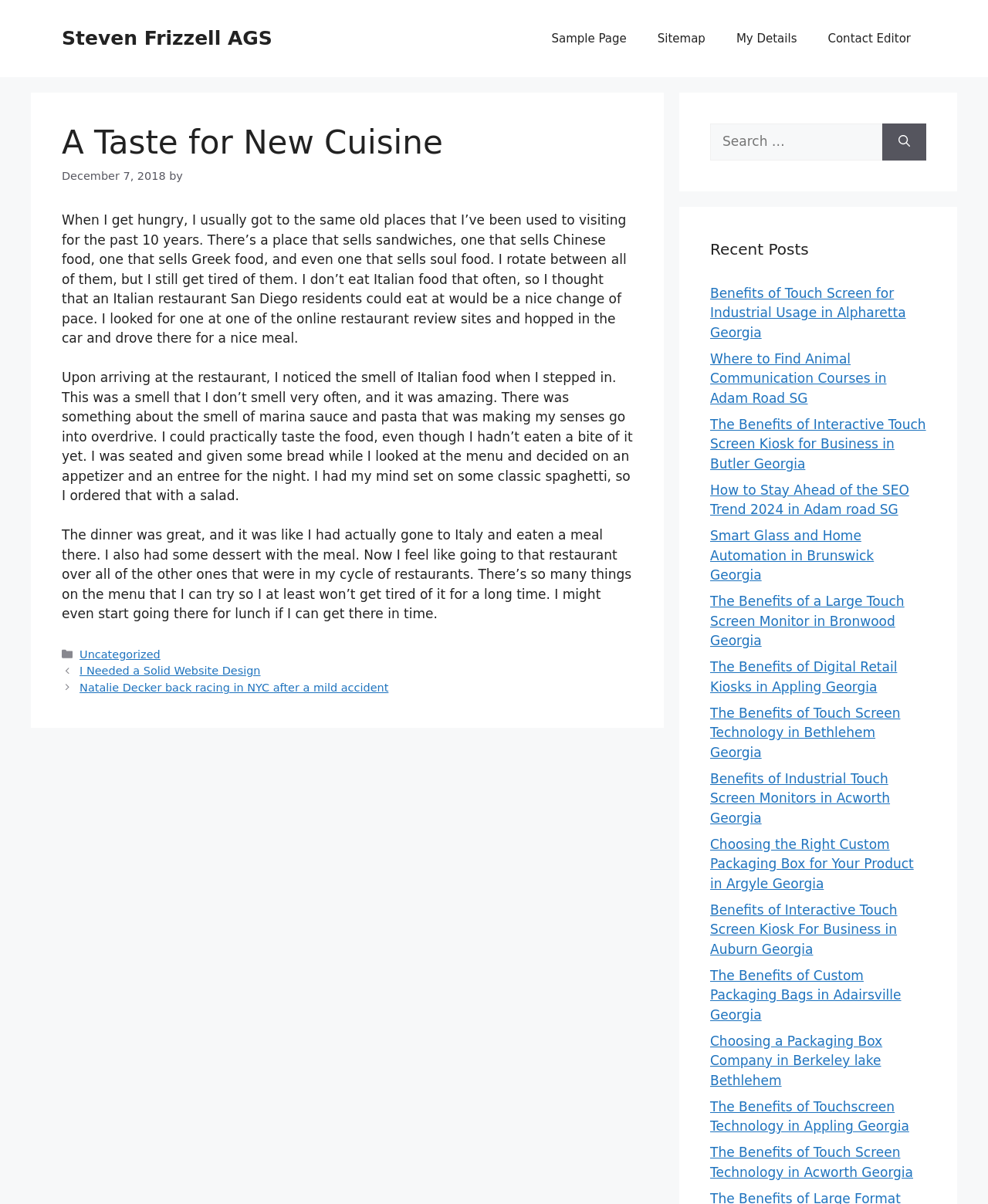How many links are in the navigation section?
Look at the image and respond with a one-word or short phrase answer.

5